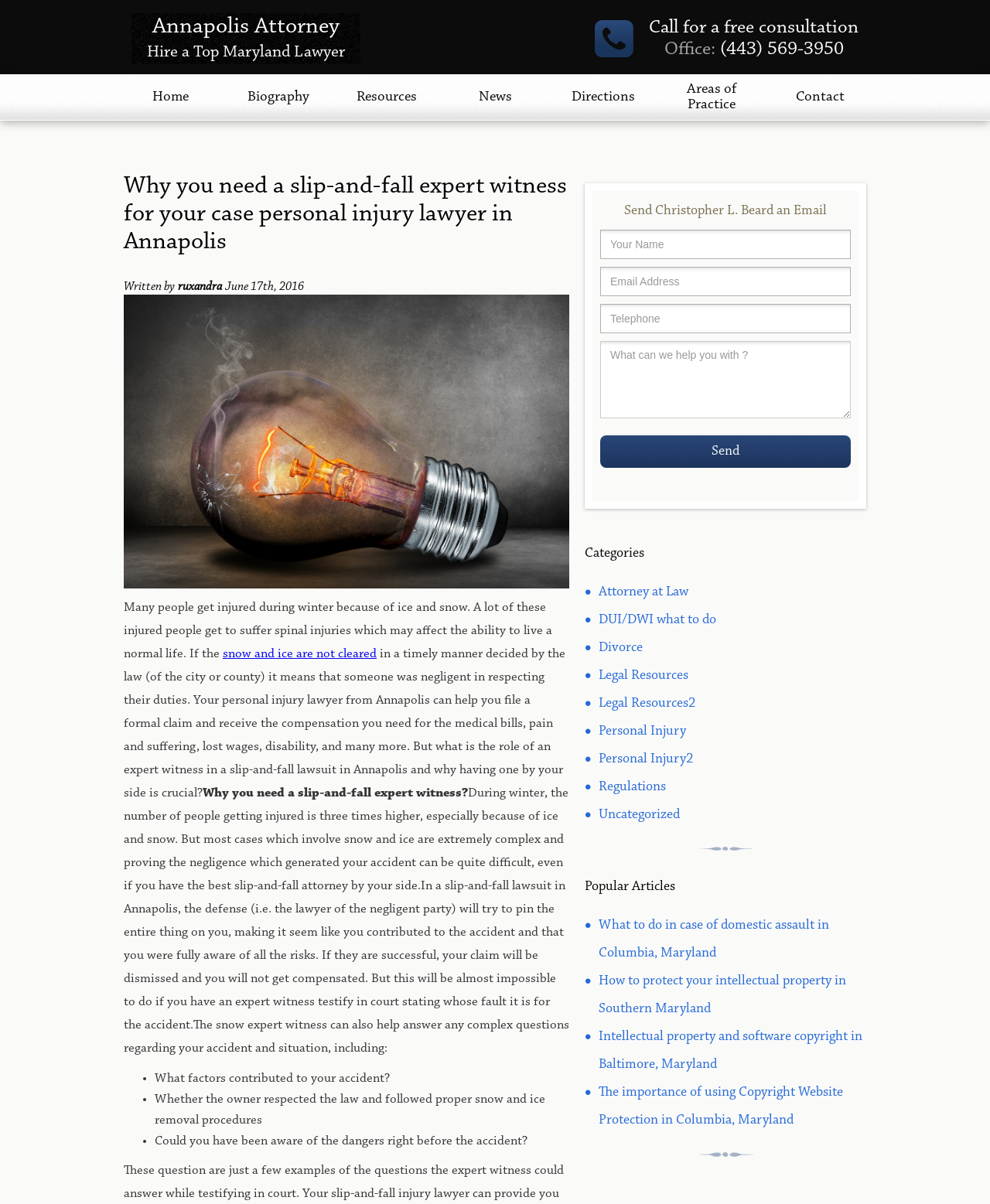Provide a one-word or short-phrase response to the question:
What is the topic of the article 'Why you need a slip-and-fall expert witness for your case personal injury lawyer in Annapolis'?

Slip-and-fall lawsuits